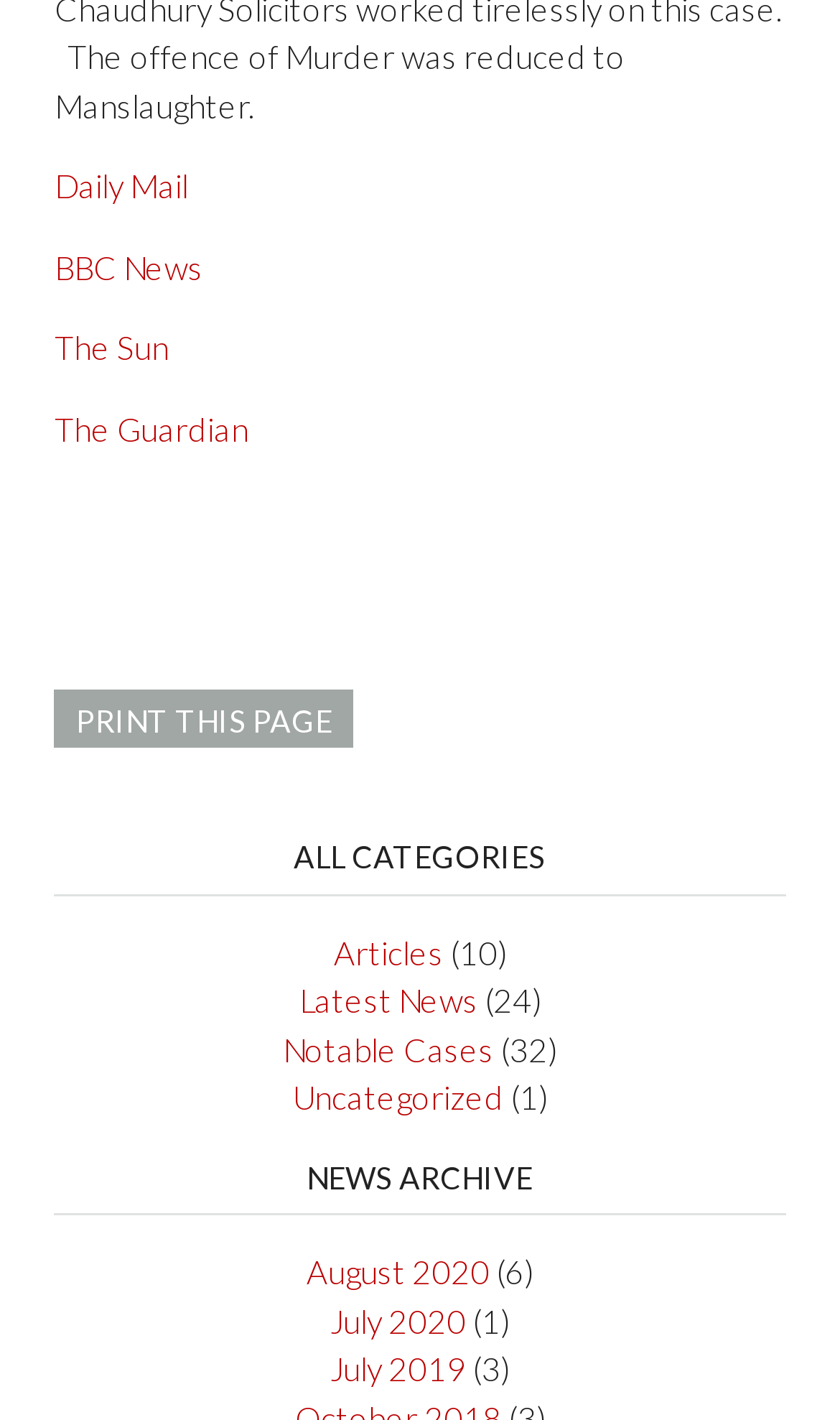Specify the bounding box coordinates of the area that needs to be clicked to achieve the following instruction: "print this page".

[0.065, 0.486, 0.421, 0.527]